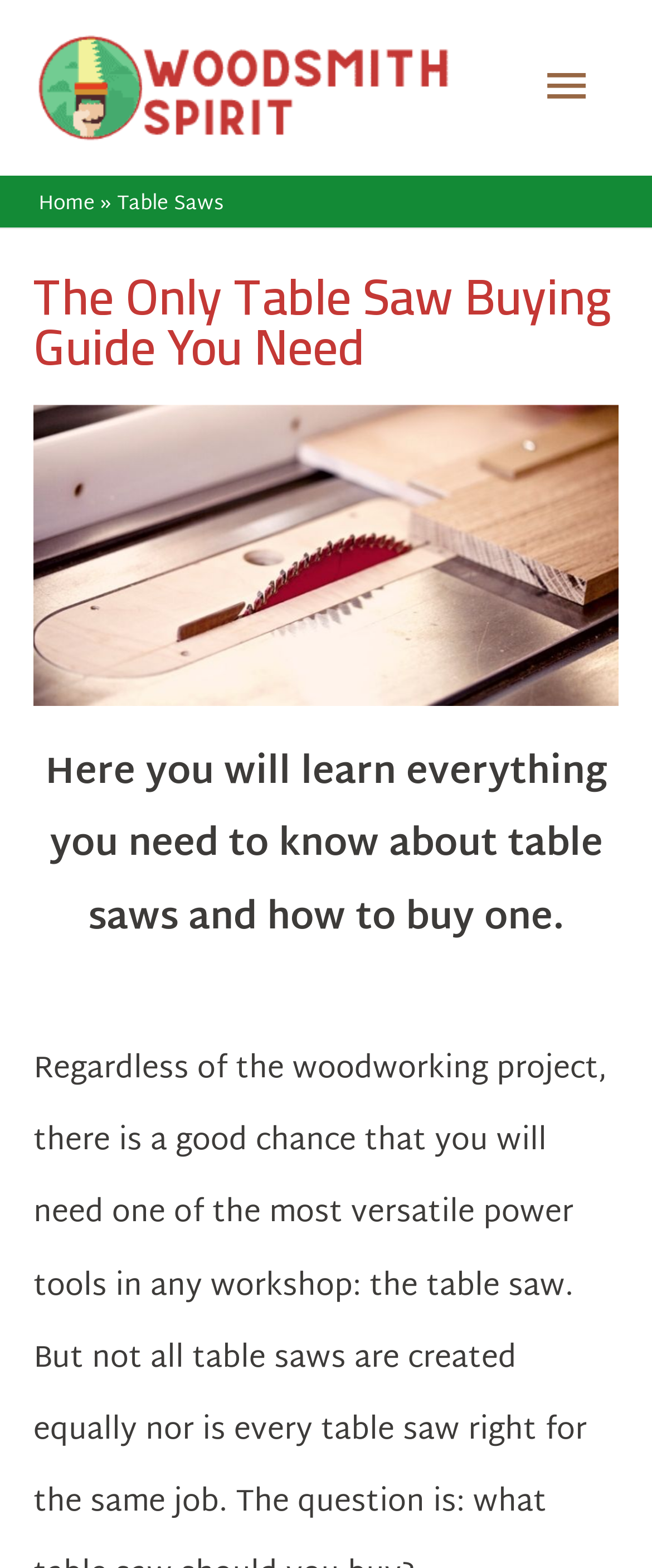Is there a menu on this webpage? Please answer the question using a single word or phrase based on the image.

Yes